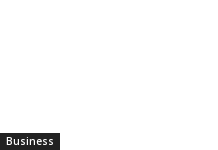Provide a comprehensive description of the image.

The image features a clickable button labeled “Business,” designed to guide users to relevant business-related content on the webpage. It is positioned prominently and serves as an intuitive navigation element for visitors seeking articles or information in the realm of business. The surrounding context includes headings and links that suggest a focus on various topics, such as infrastructure development and consumer services, indicating a comprehensive organization of content tailored for readers interested in business insights and updates.